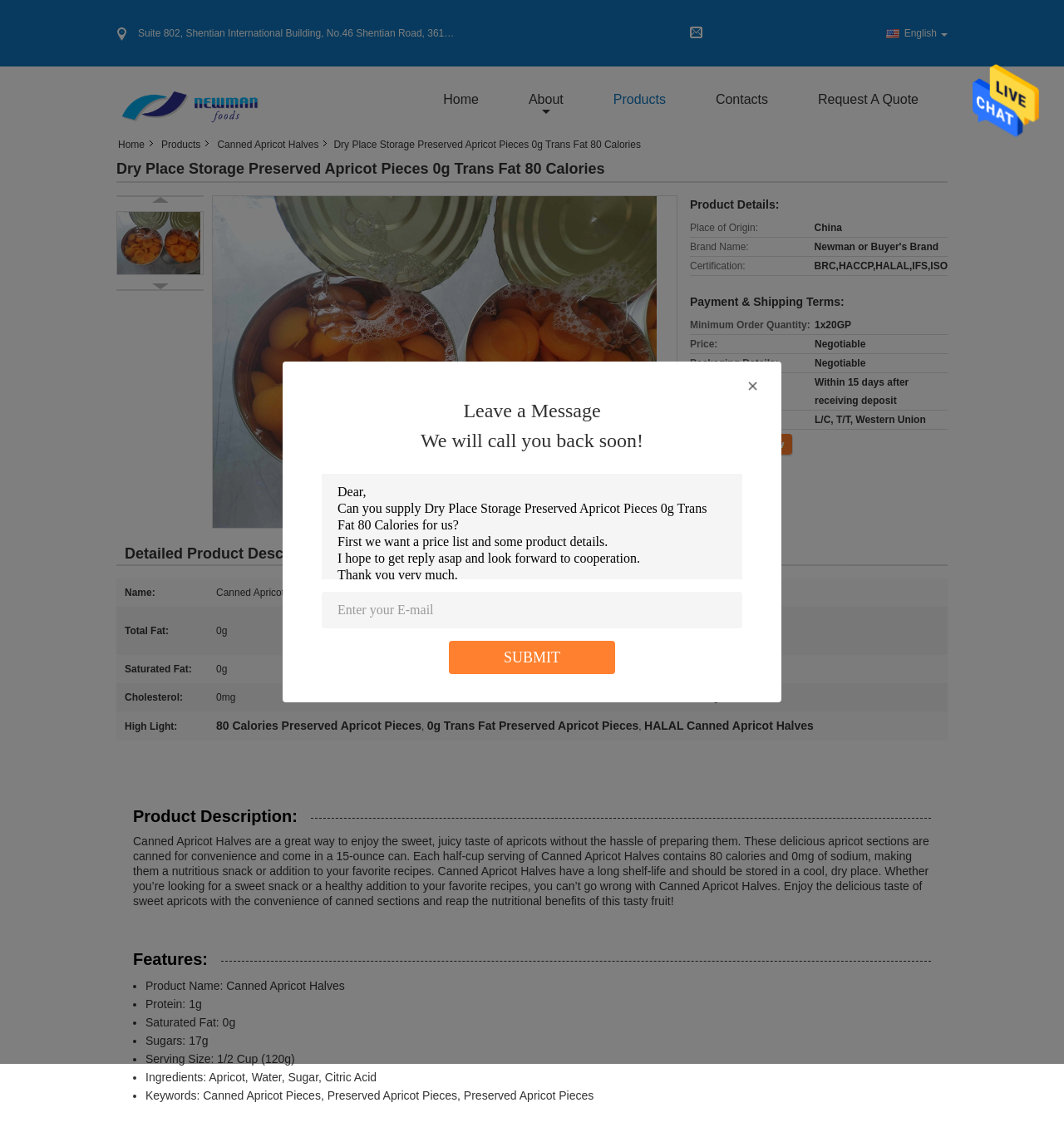Locate the bounding box coordinates of the clickable region necessary to complete the following instruction: "Submit your inquiry". Provide the coordinates in the format of four float numbers between 0 and 1, i.e., [left, top, right, bottom].

[0.473, 0.568, 0.527, 0.583]